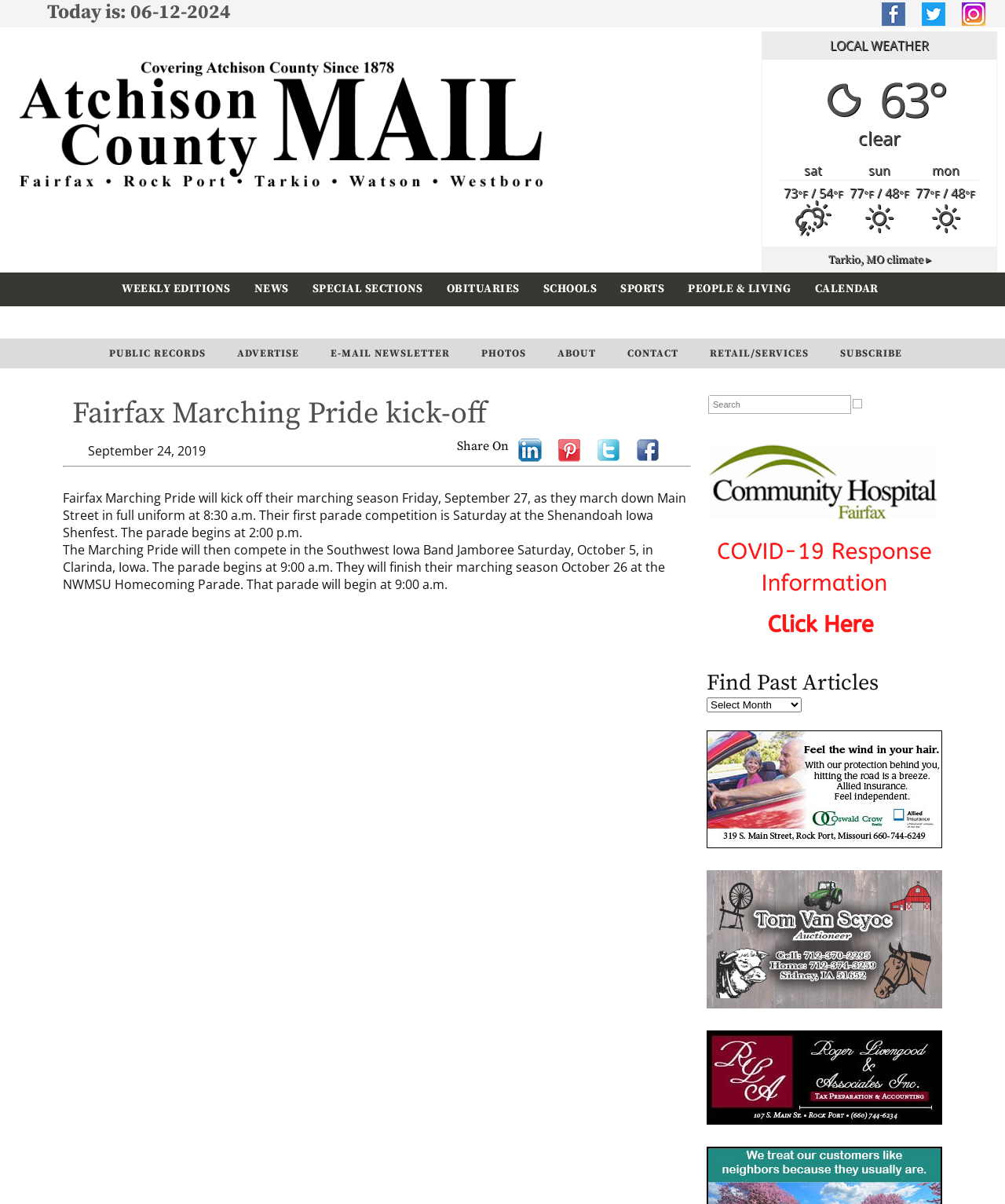Pinpoint the bounding box coordinates of the clickable element needed to complete the instruction: "check the weather". The coordinates should be provided as four float numbers between 0 and 1: [left, top, right, bottom].

[0.826, 0.031, 0.924, 0.045]